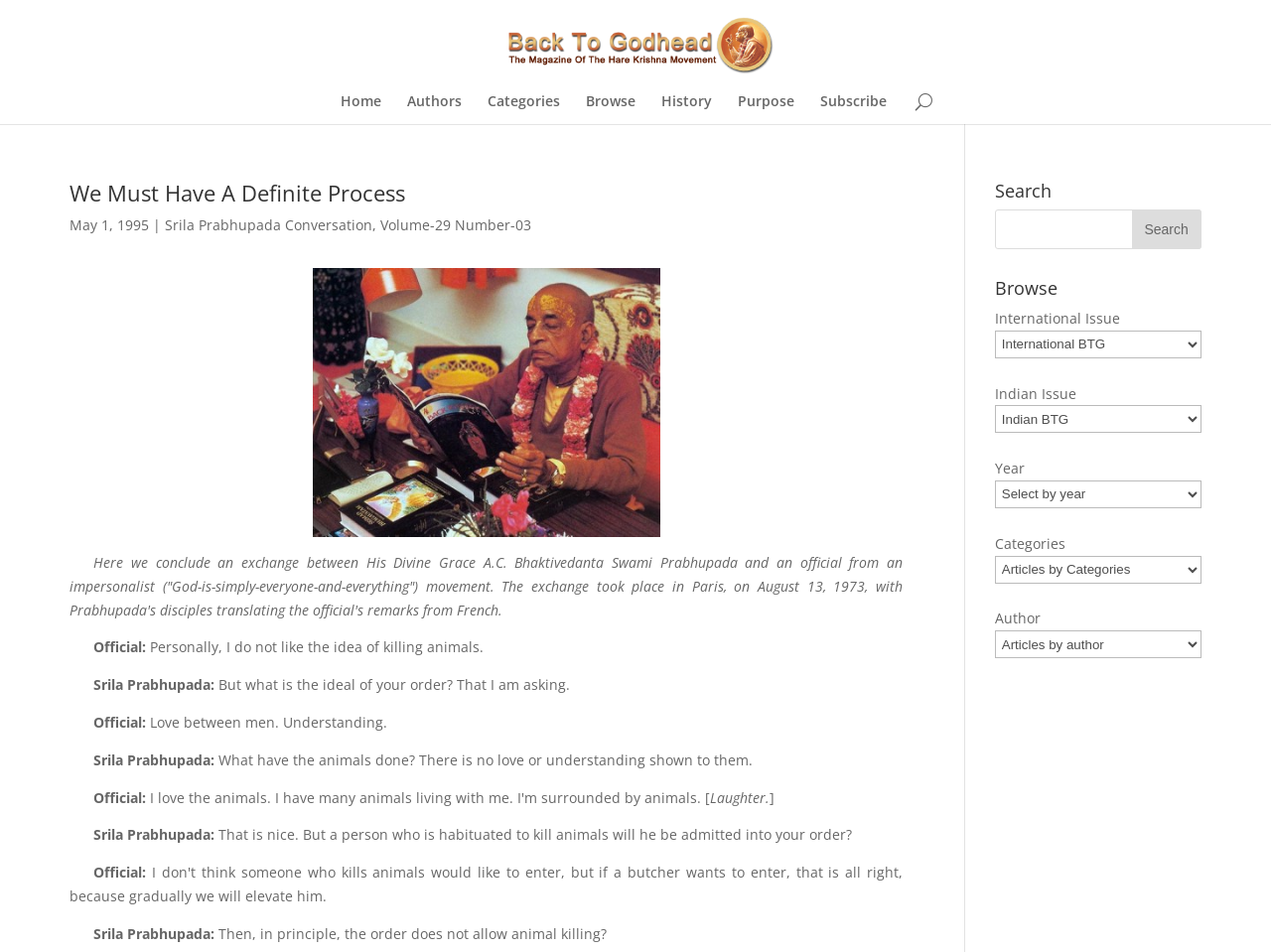Provide a thorough description of the webpage's content and layout.

This webpage is about an article titled "We Must Have A Definite Process" from the publication "Back To Godhead". At the top, there is a logo image of "Back To Godhead" next to a link with the same name. Below the logo, there are six links: "Home", "Authors", "Categories", "Browse", "History", and "Purpose", arranged horizontally.

The main content of the article is divided into sections. The title "We Must Have A Definite Process" is displayed prominently, followed by the date "May 1, 1995" and a link to "Srila Prabhupada Conversation". There is an image of Srila Prabhupada on the right side of the page.

The article itself is a conversation between Srila Prabhupada and an official from an impersonalist movement, with Prabhupada's disciples translating the official's remarks from French. The conversation is presented in a question-and-answer format, with the official's questions and Prabhupada's responses displayed alternately.

On the right side of the page, there are several sections for searching and browsing the publication's archives. There is a search bar with a "Search" button, followed by a "Browse" section with options to select international or Indian issues, year, categories, and author. Each of these options has a dropdown combobox for selection.